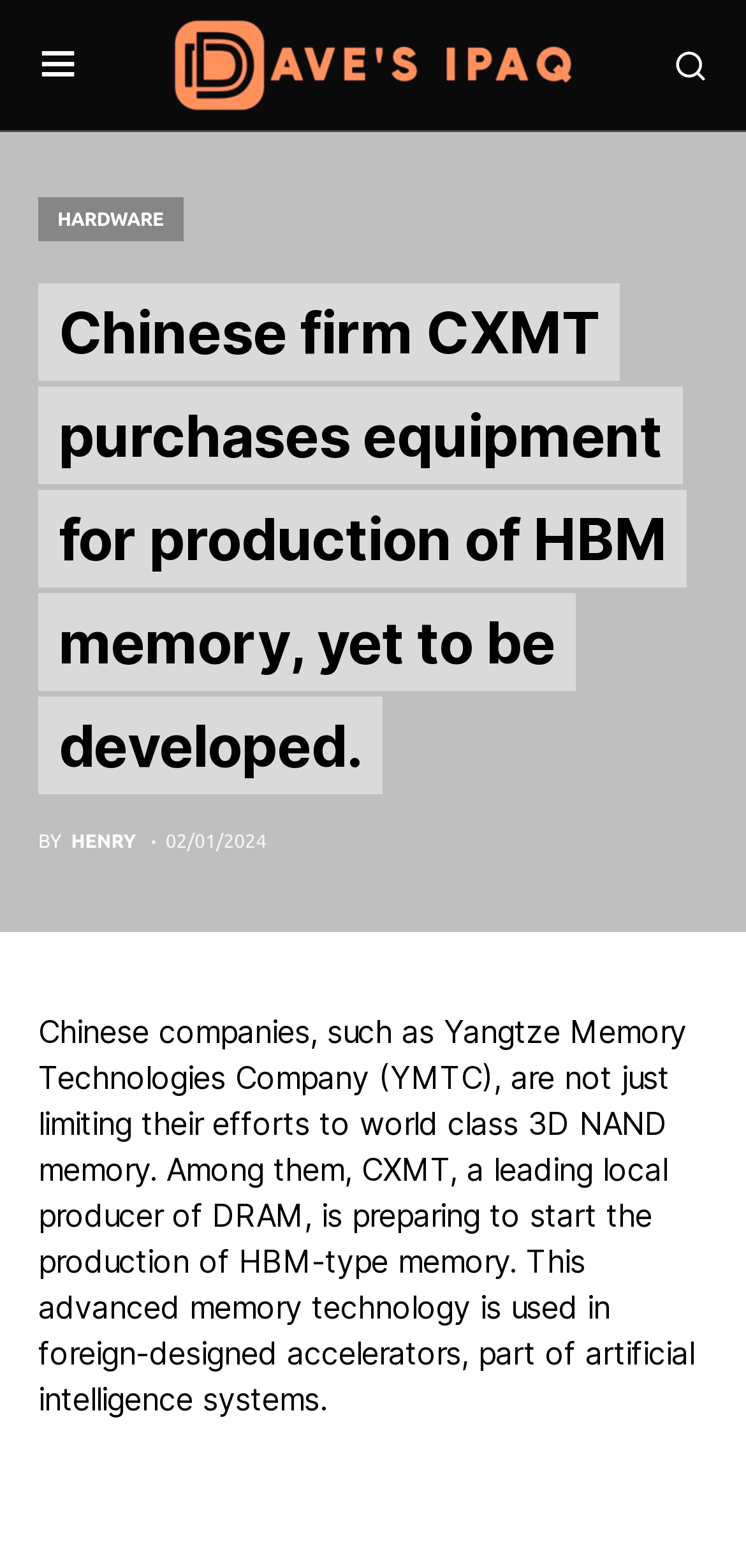Please find and generate the text of the main heading on the webpage.

Chinese firm CXMT purchases equipment for production of HBM memory, yet to be developed.